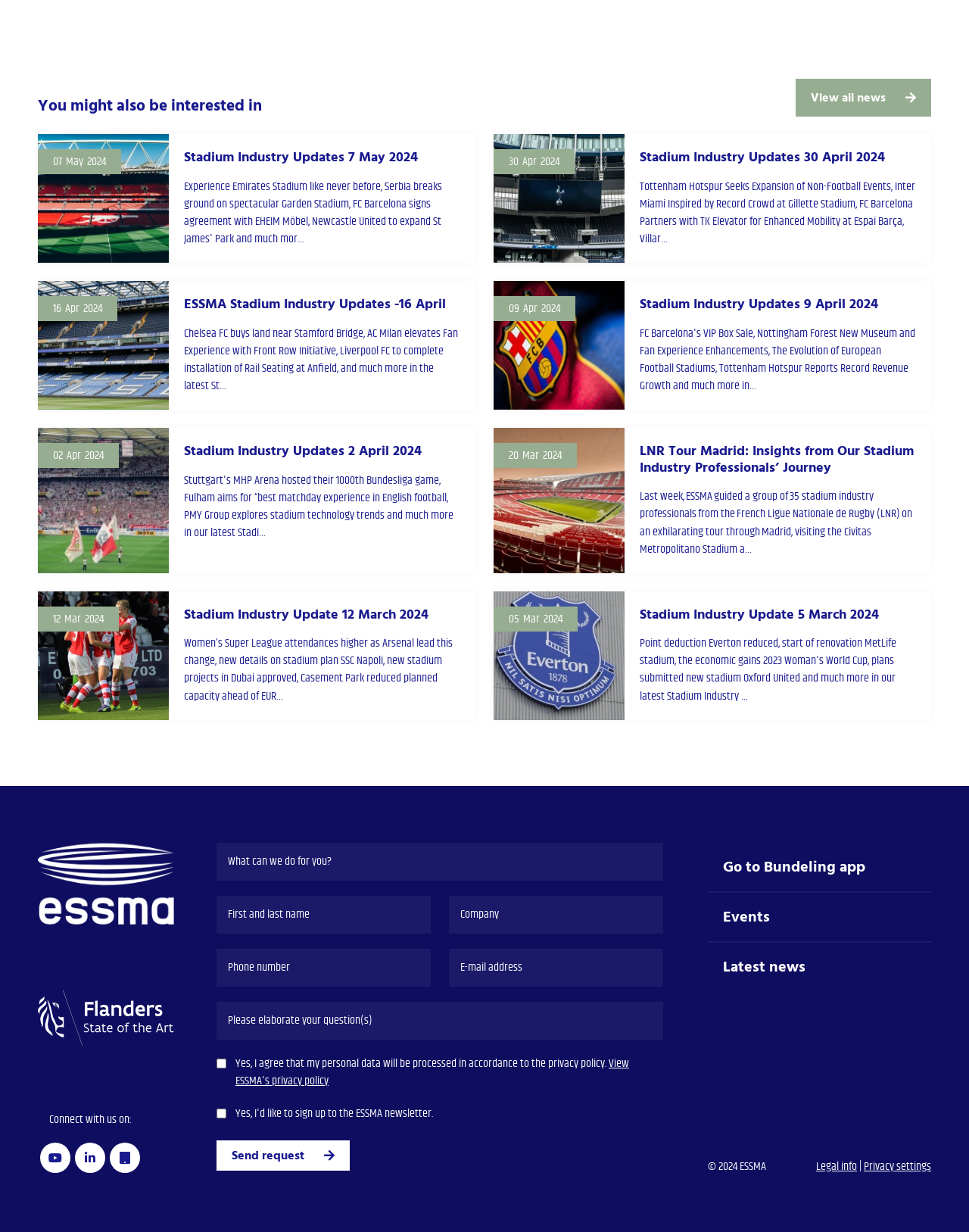What is the purpose of the form on the webpage?
Based on the image, answer the question with as much detail as possible.

The form on the webpage appears to be a contact form, where users can fill in their details and send a request to ESSMA. The form includes fields for name, company, phone number, email, and a message, and has a 'Send request' button at the bottom.